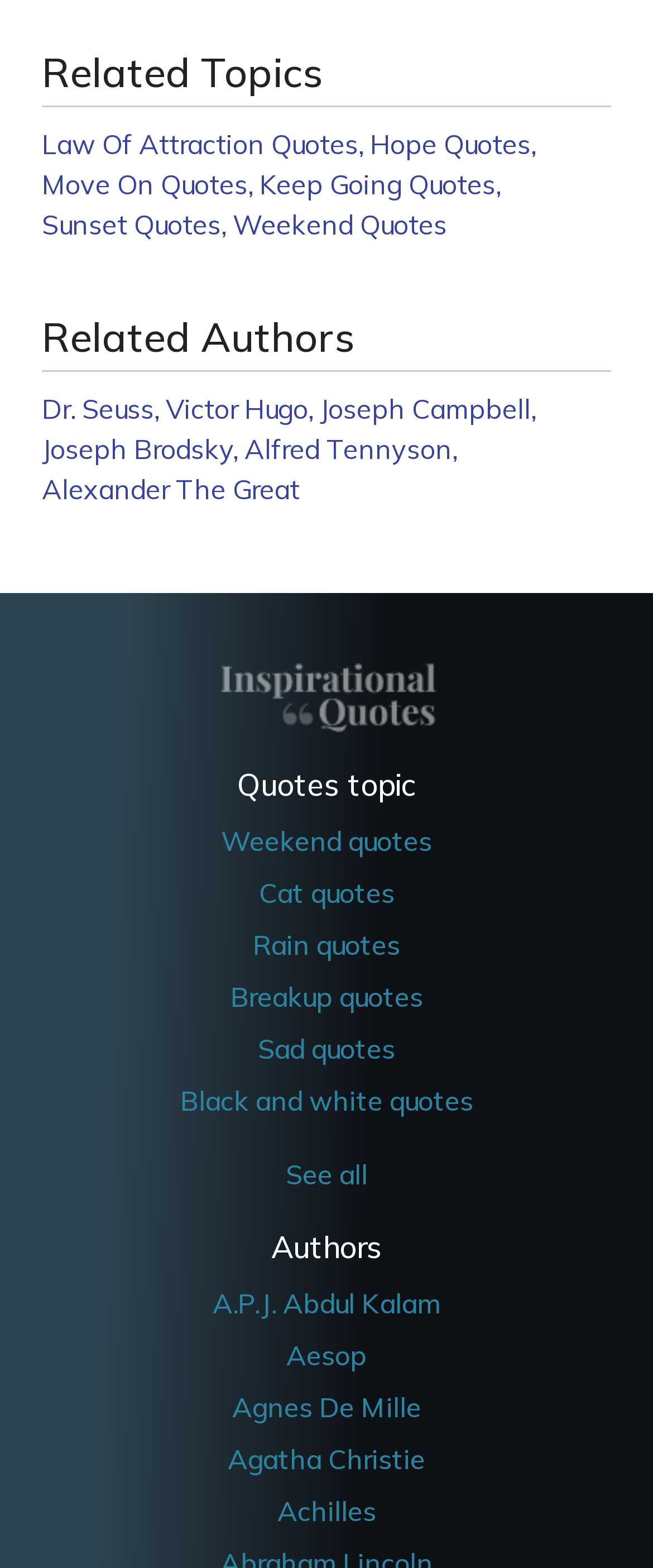Give a one-word or one-phrase response to the question: 
What is the title of the second section?

Quotes topic